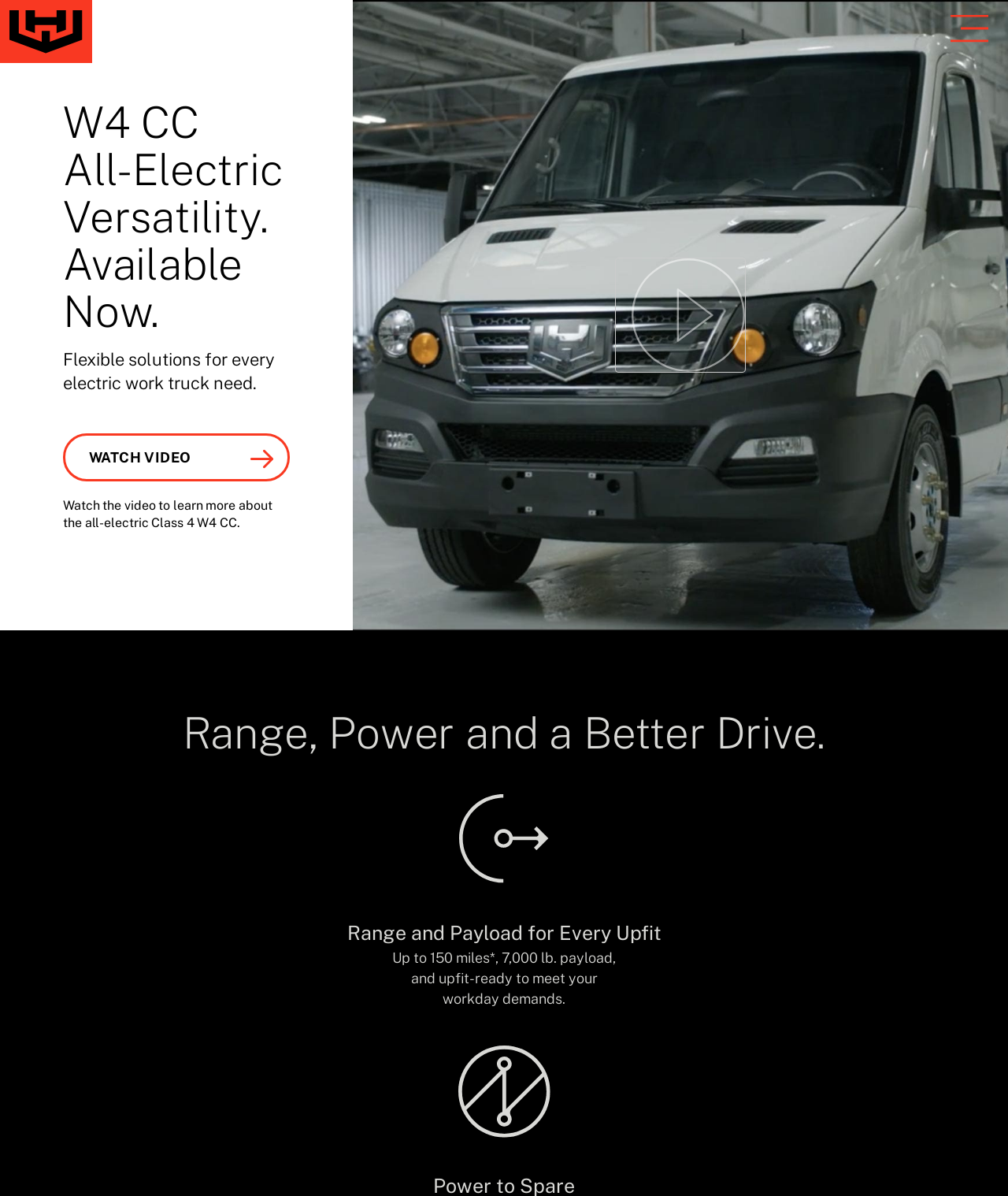Look at the image and give a detailed response to the following question: What is the name of the electric work truck?

I found the answer by looking at the heading 'W4 CC All-Electric Versatility. Available Now.' which suggests that W4 CC is the name of the electric work truck.